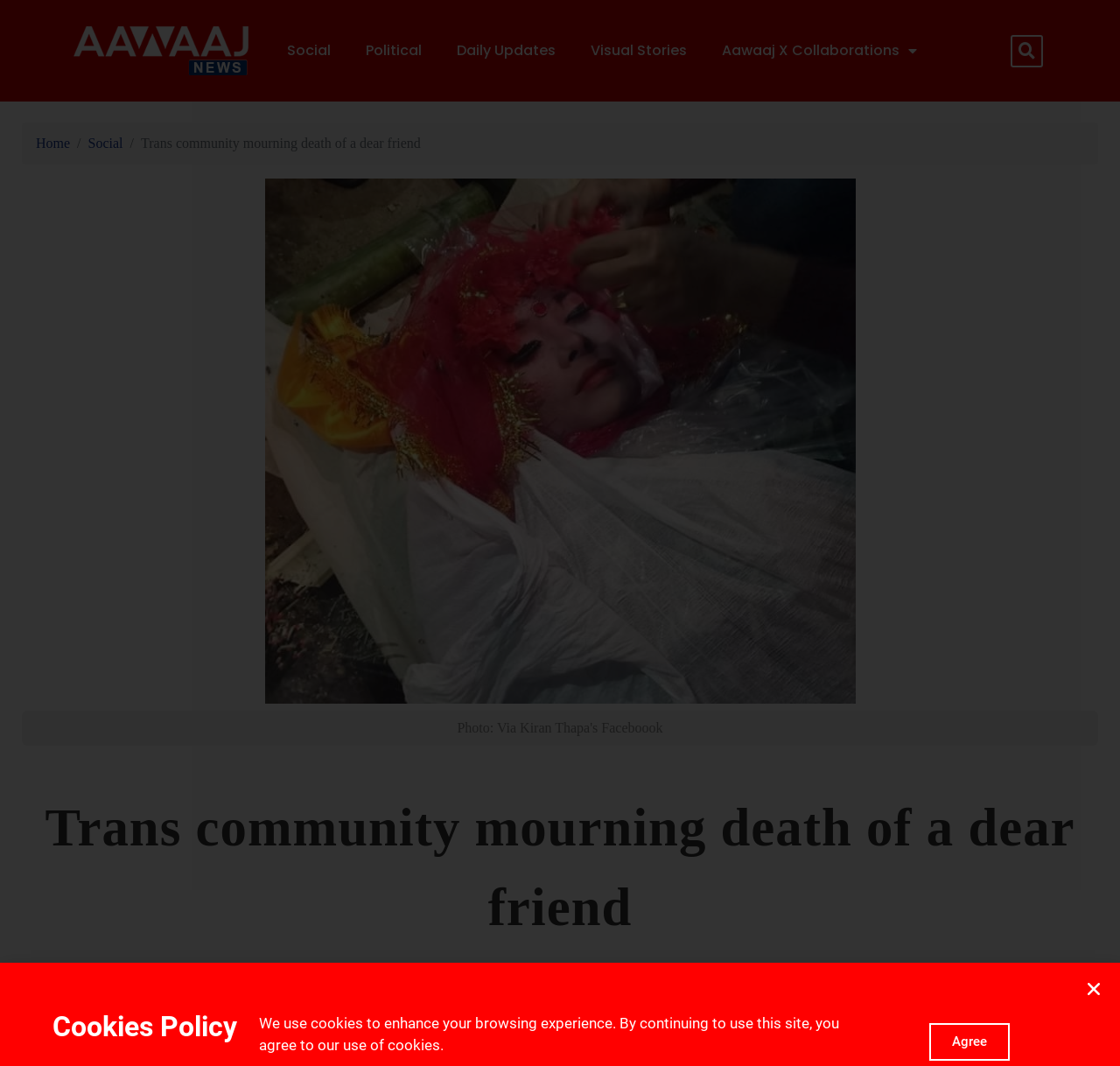What is the category of the news article?
Answer the question in a detailed and comprehensive manner.

The category of the news article can be determined by looking at the navigation breadcrumb, which has a link 'Social' that is highlighted, indicating that the current article belongs to the social category.